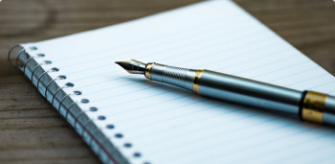Explain the image thoroughly, highlighting all key elements.

The image features a sleek, metallic fountain pen resting on an open notebook with lined pages. The notebook's clean, white pages contrast beautifully with the wooden surface beneath it, creating a warm and inviting ambiance. The pen, noted for its elegant design and craftsmanship, hints at a moment of creativity or reflection, suggesting it may be poised for writing down thoughts, ideas, or sketches. This imagery embodies a traditional approach to writing, evoking a sense of nostalgia for the tactile experience of putting pen to paper.